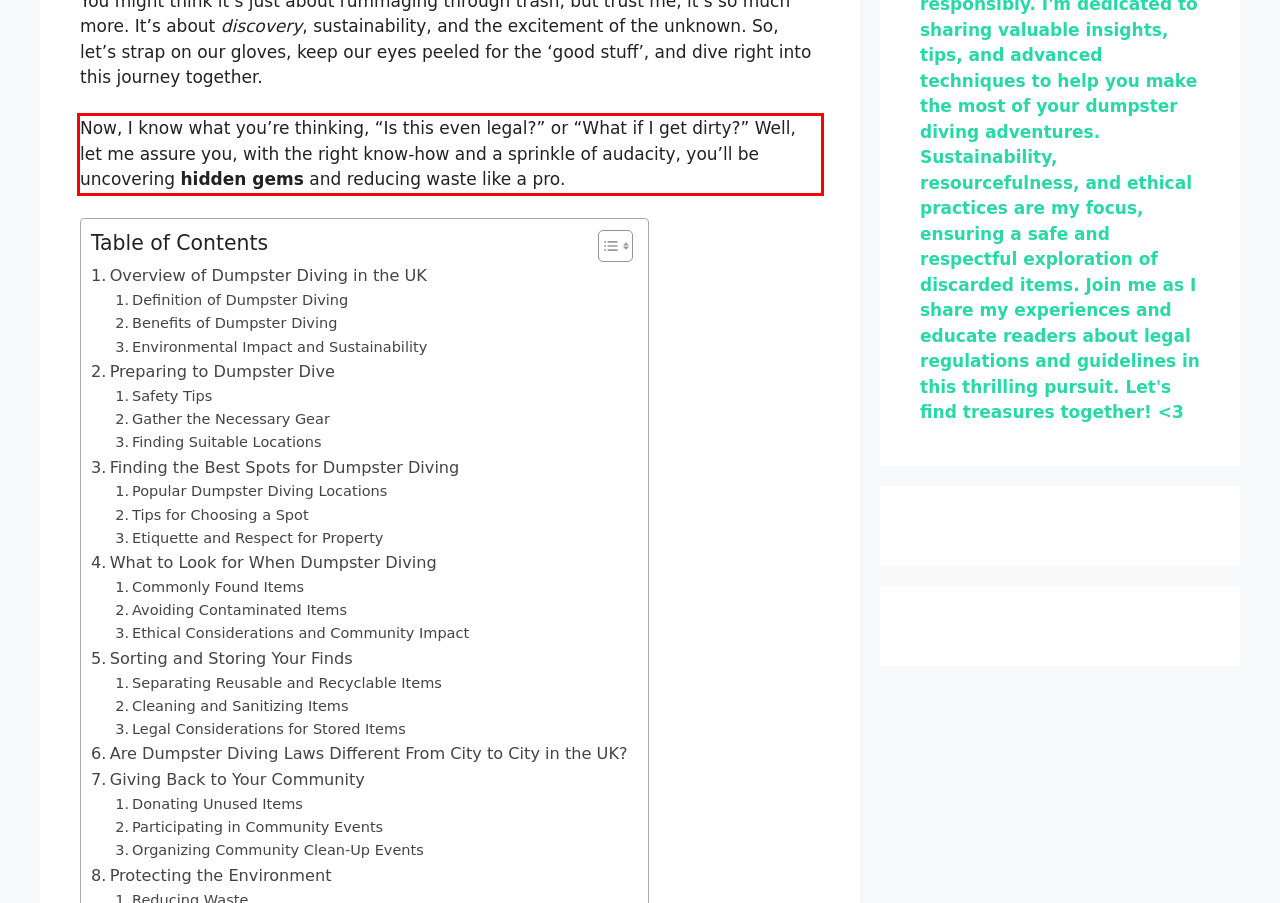Review the webpage screenshot provided, and perform OCR to extract the text from the red bounding box.

Now, I know what you’re thinking, “Is this even legal?” or “What if I get dirty?” Well, let me assure you, with the right know-how and a sprinkle of audacity, you’ll be uncovering hidden gems and reducing waste like a pro.